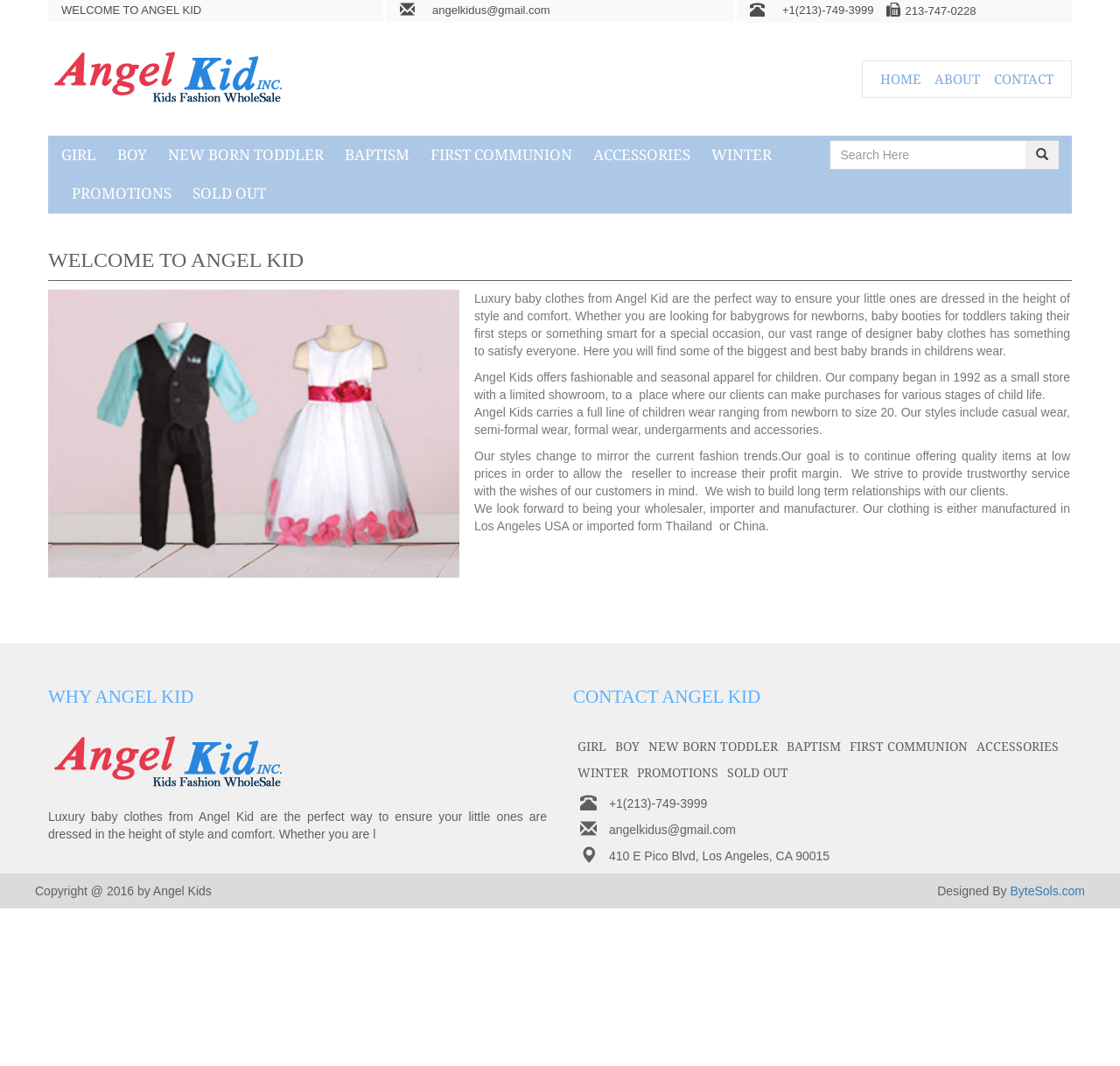Please indicate the bounding box coordinates for the clickable area to complete the following task: "View GIRL category". The coordinates should be specified as four float numbers between 0 and 1, i.e., [left, top, right, bottom].

[0.055, 0.127, 0.095, 0.164]